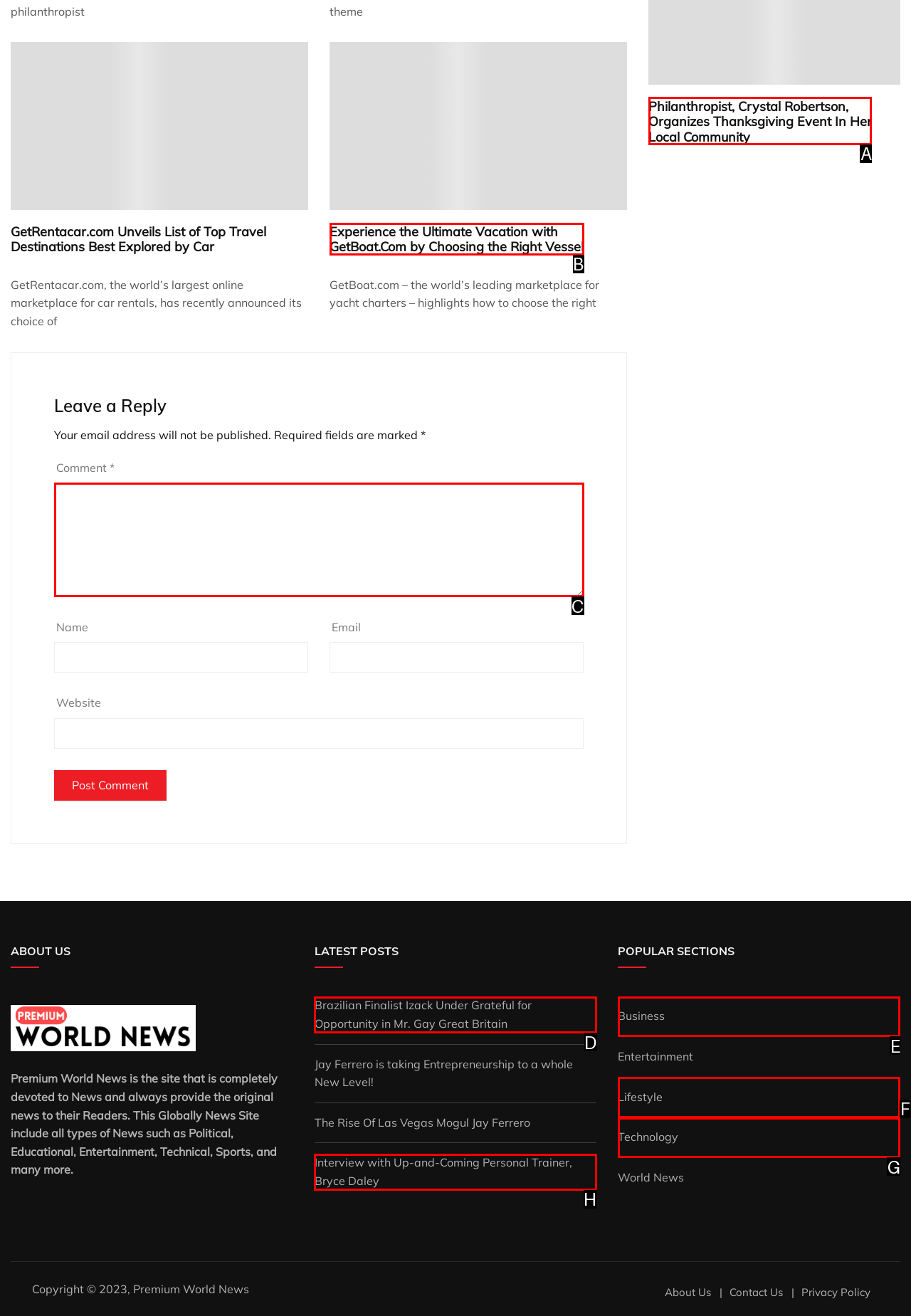Identify the appropriate choice to fulfill this task: Read about Philanthropist Crystal Robertson
Respond with the letter corresponding to the correct option.

A